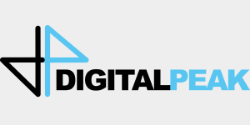What is the purpose of this logo?
Using the image as a reference, answer the question with a short word or phrase.

To highlight supporters